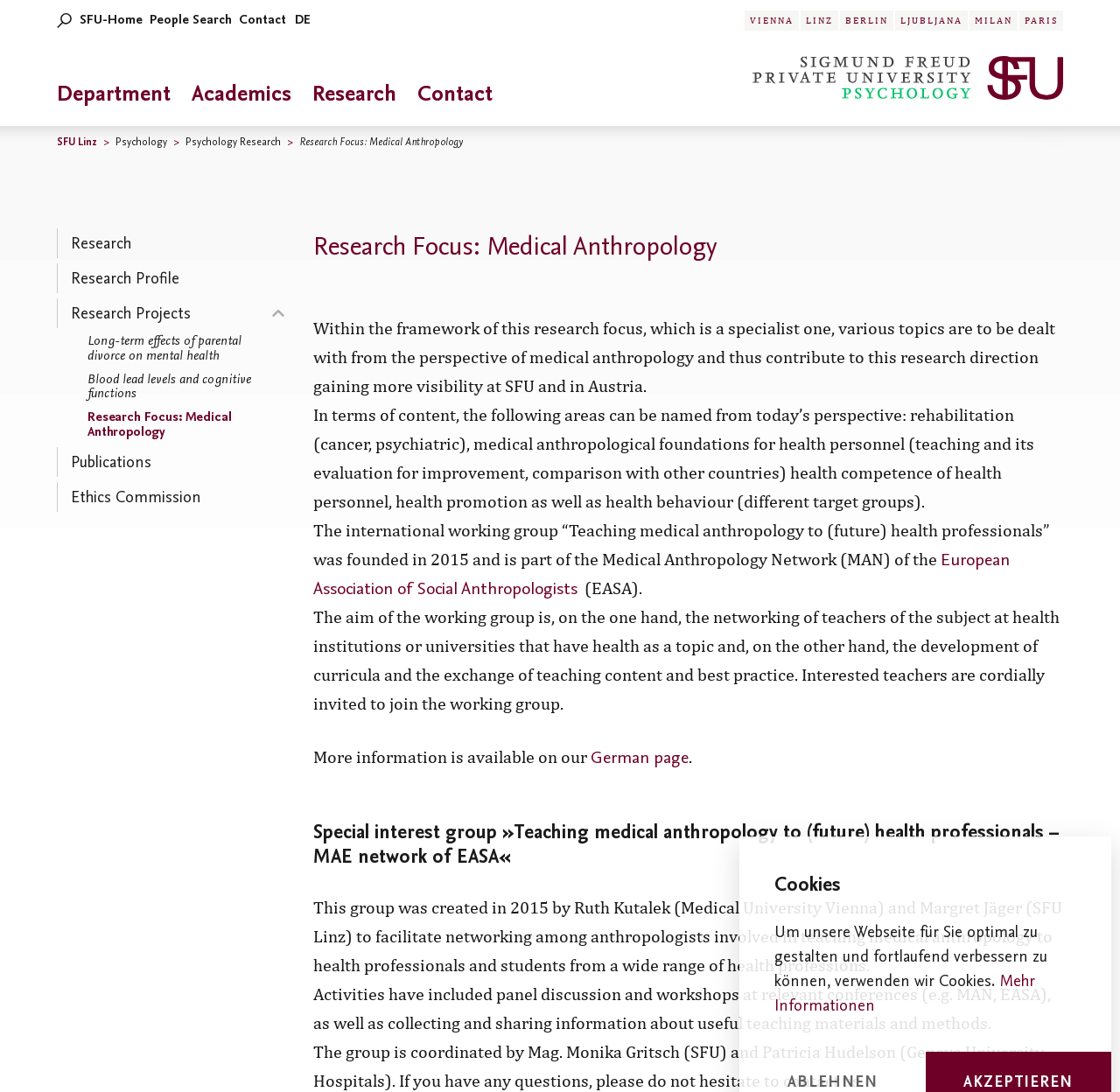Determine the bounding box coordinates for the clickable element to execute this instruction: "Learn more about the European Association of Social Anthropologists". Provide the coordinates as four float numbers between 0 and 1, i.e., [left, top, right, bottom].

[0.279, 0.5, 0.901, 0.549]